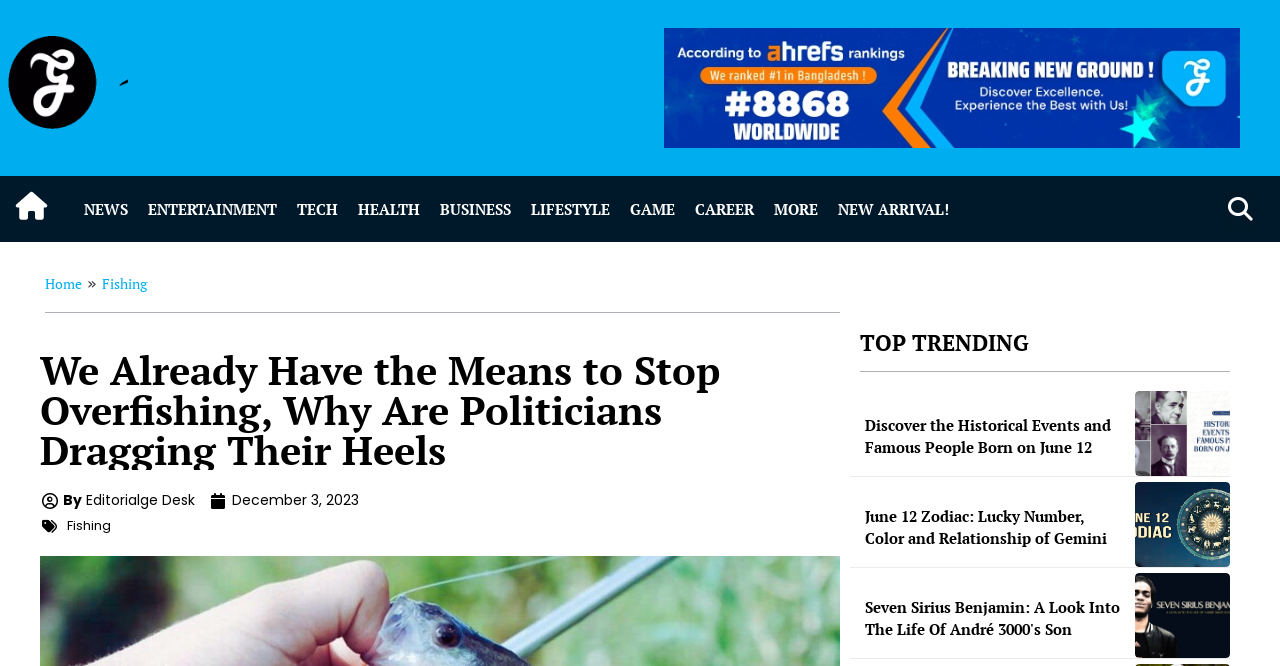Determine the bounding box coordinates of the UI element that matches the following description: "December 3, 2023". The coordinates should be four float numbers between 0 and 1 in the format [left, top, right, bottom].

[0.165, 0.736, 0.28, 0.768]